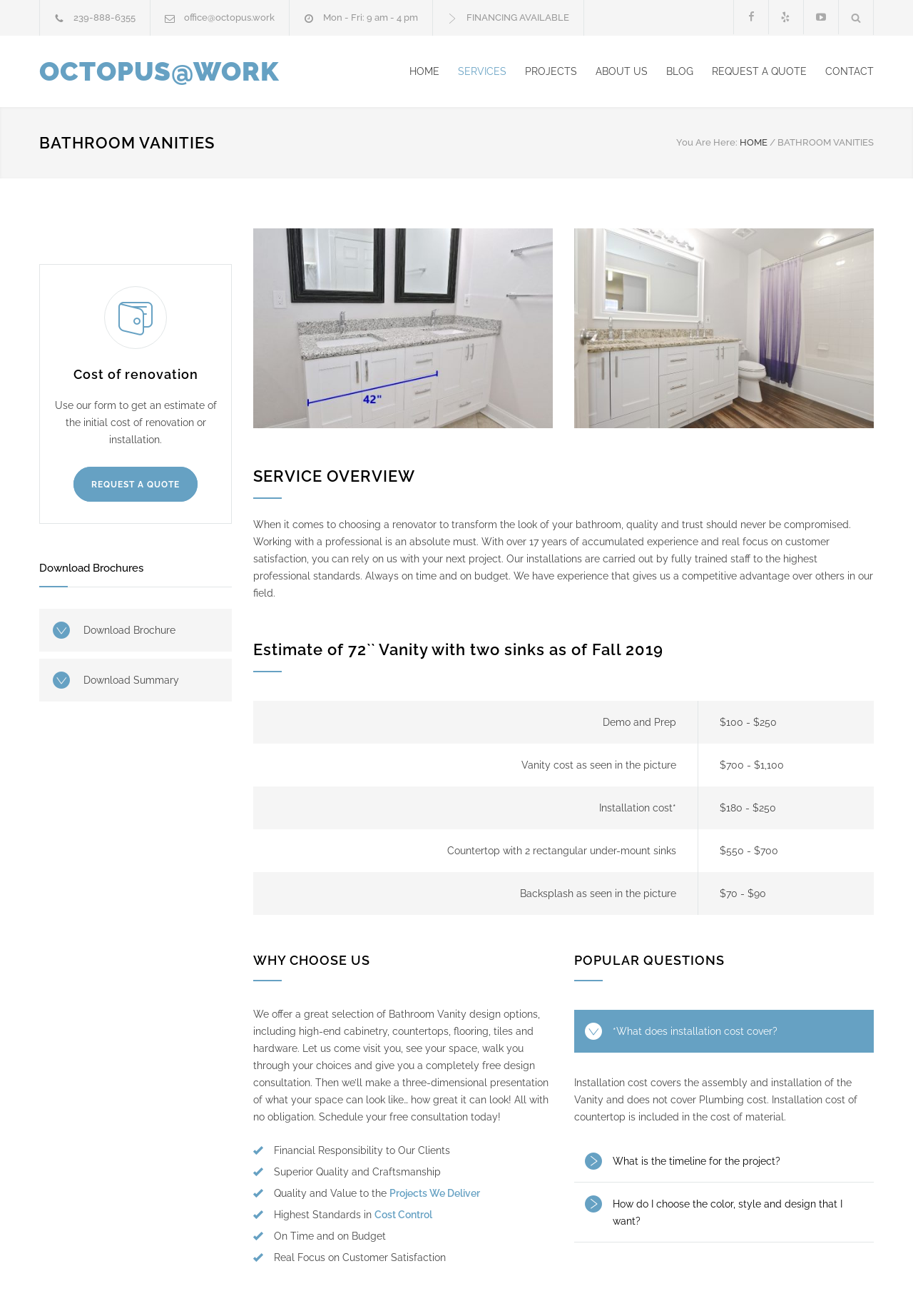What is included in the installation cost?
Your answer should be a single word or phrase derived from the screenshot.

Assembly and installation of the Vanity